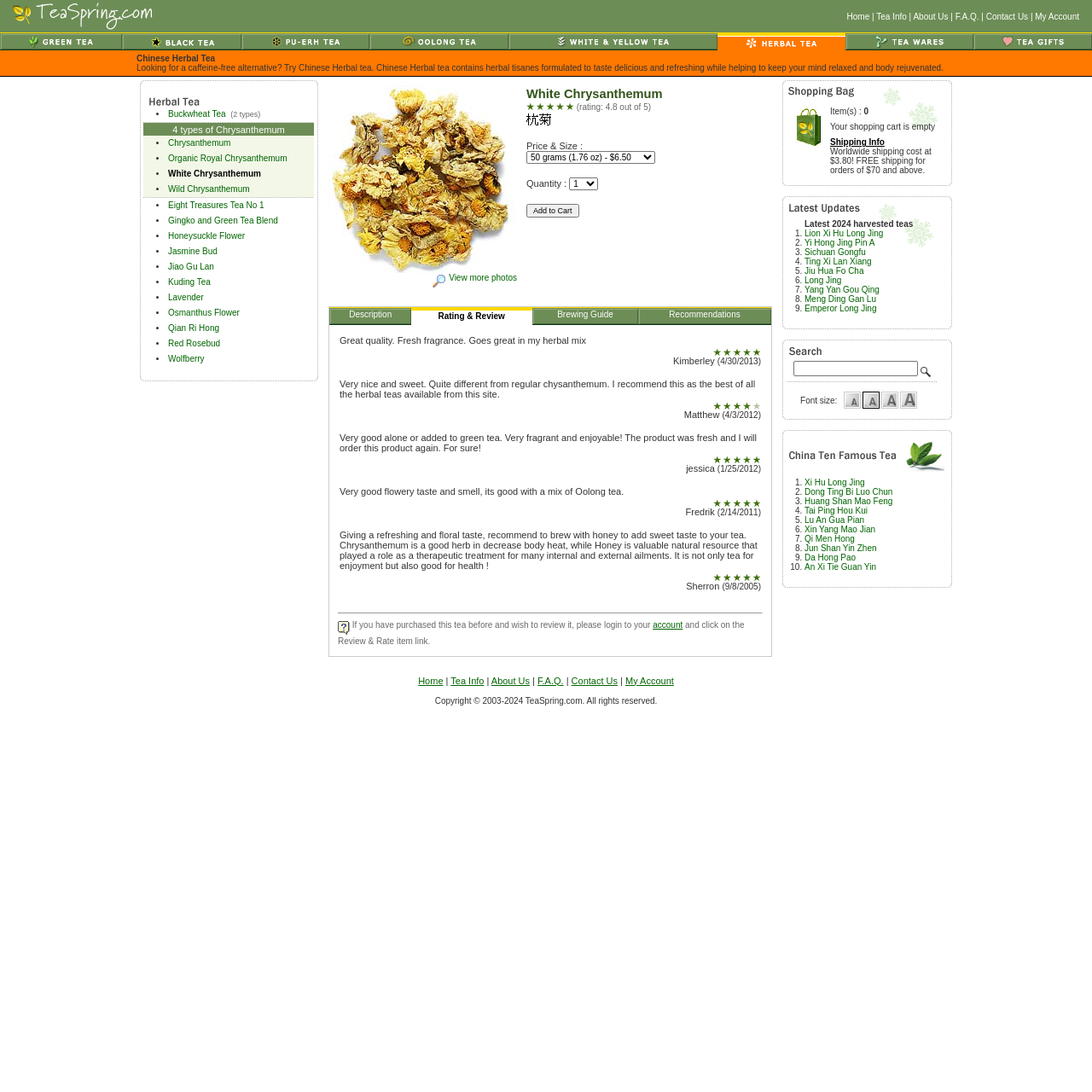Predict the bounding box of the UI element based on this description: "Description".

[0.302, 0.282, 0.377, 0.297]